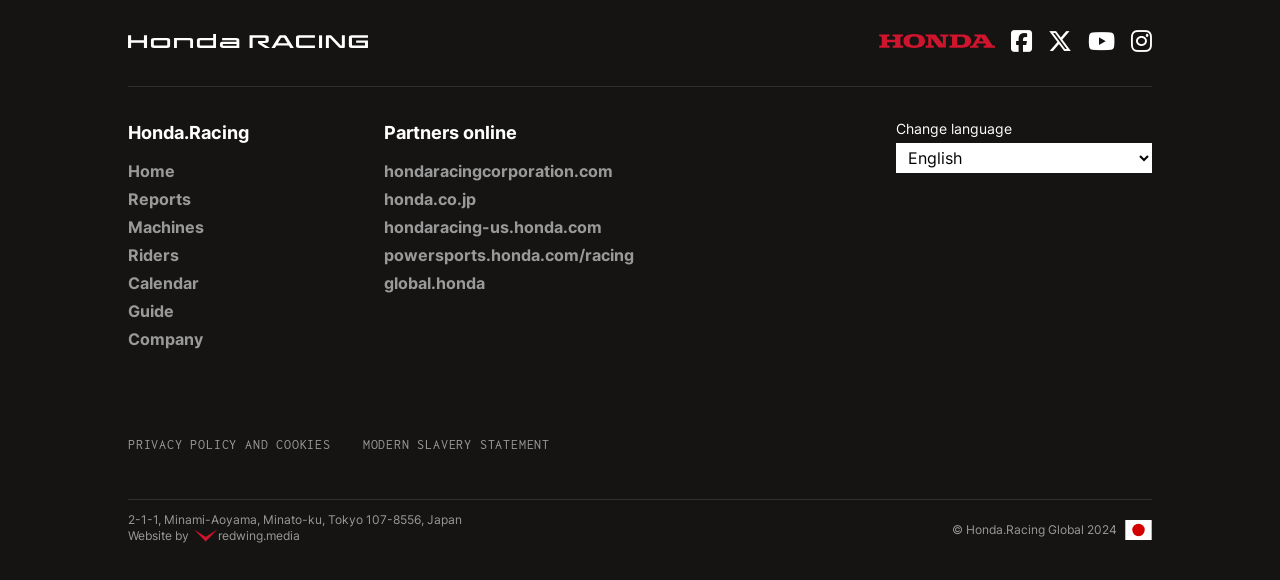Ascertain the bounding box coordinates for the UI element detailed here: "Modern slavery statement". The coordinates should be provided as [left, top, right, bottom] with each value being a float between 0 and 1.

[0.283, 0.753, 0.43, 0.779]